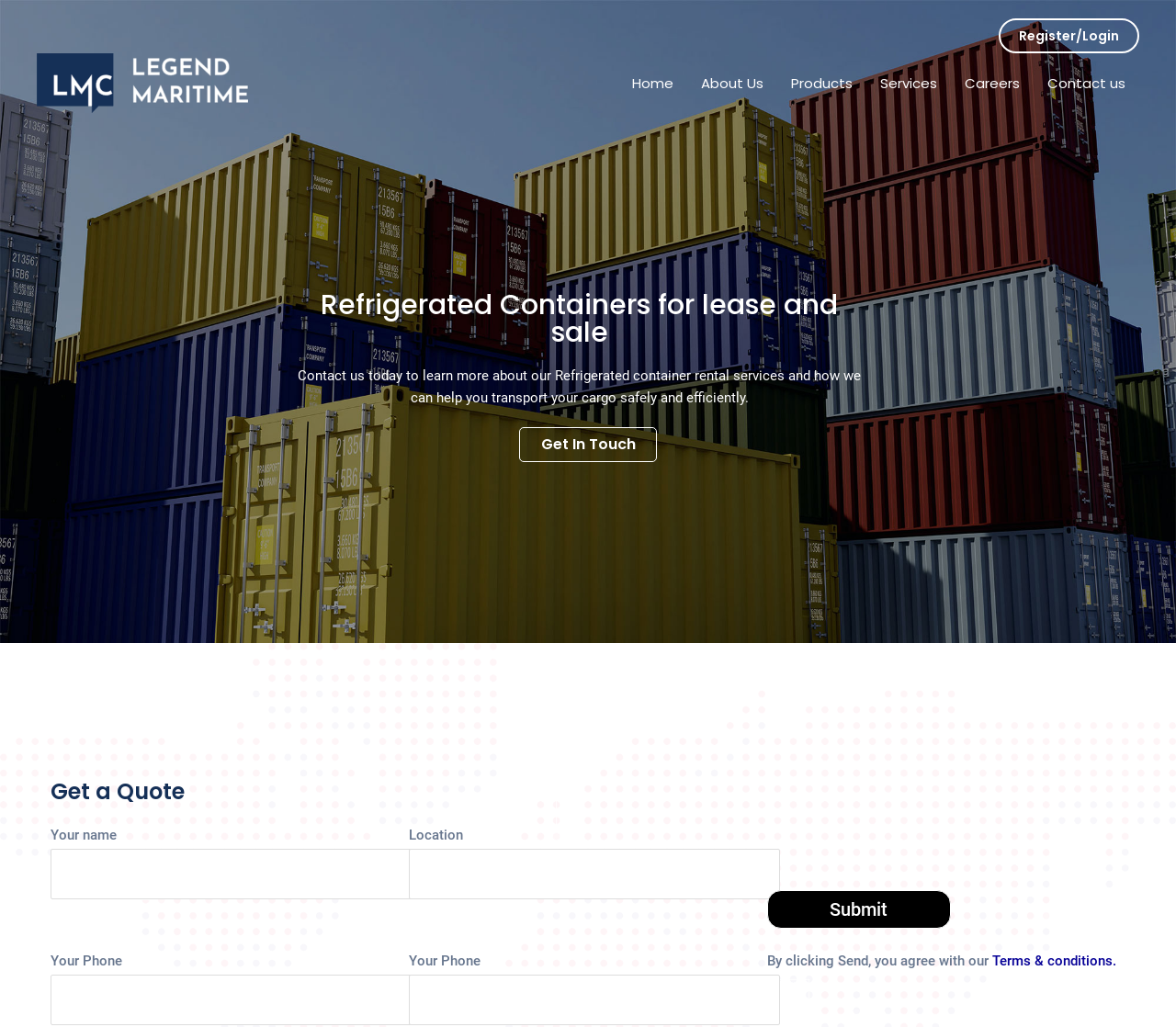Please locate the clickable area by providing the bounding box coordinates to follow this instruction: "Get in touch with the company".

[0.441, 0.416, 0.559, 0.45]